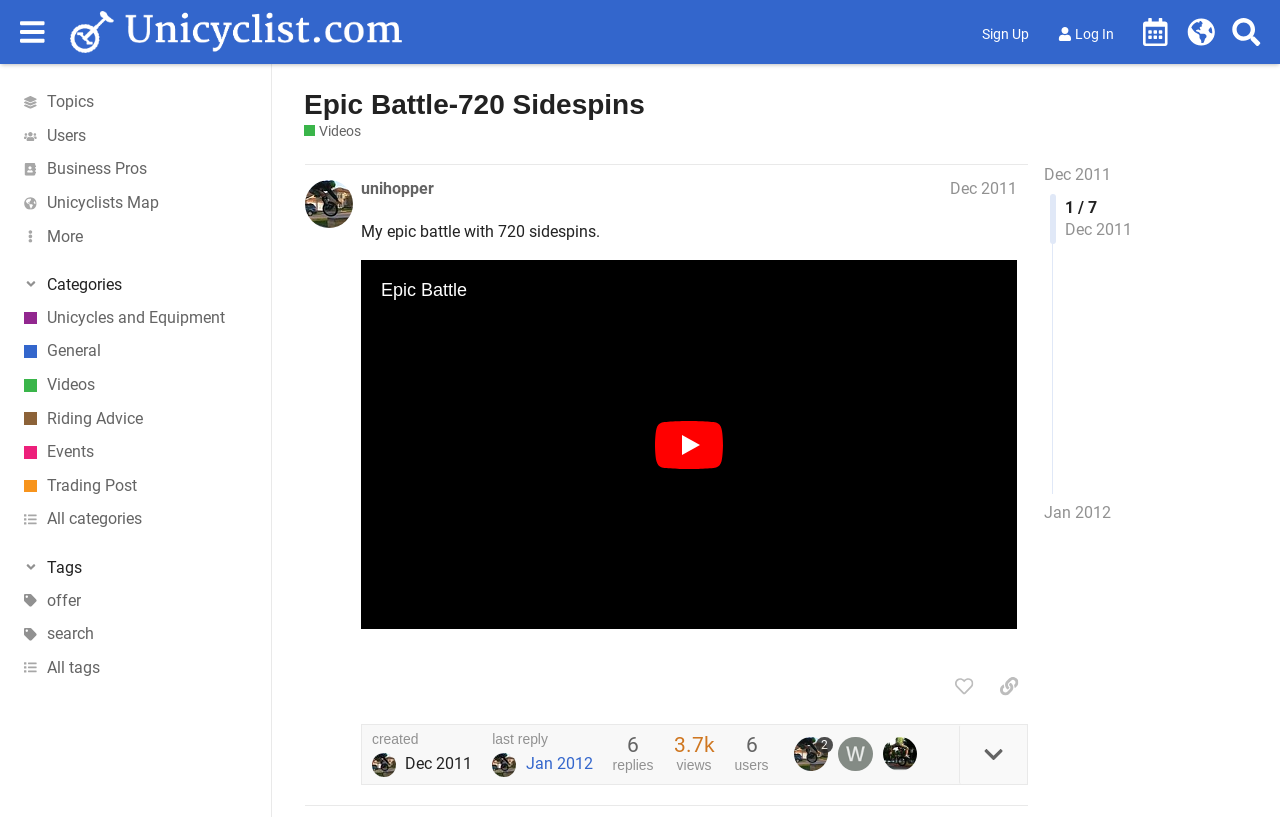What is the name of the website?
Give a thorough and detailed response to the question.

I determined the answer by looking at the link 'Unicyclist.com' in the header section of the webpage, which is likely to be the name of the website.